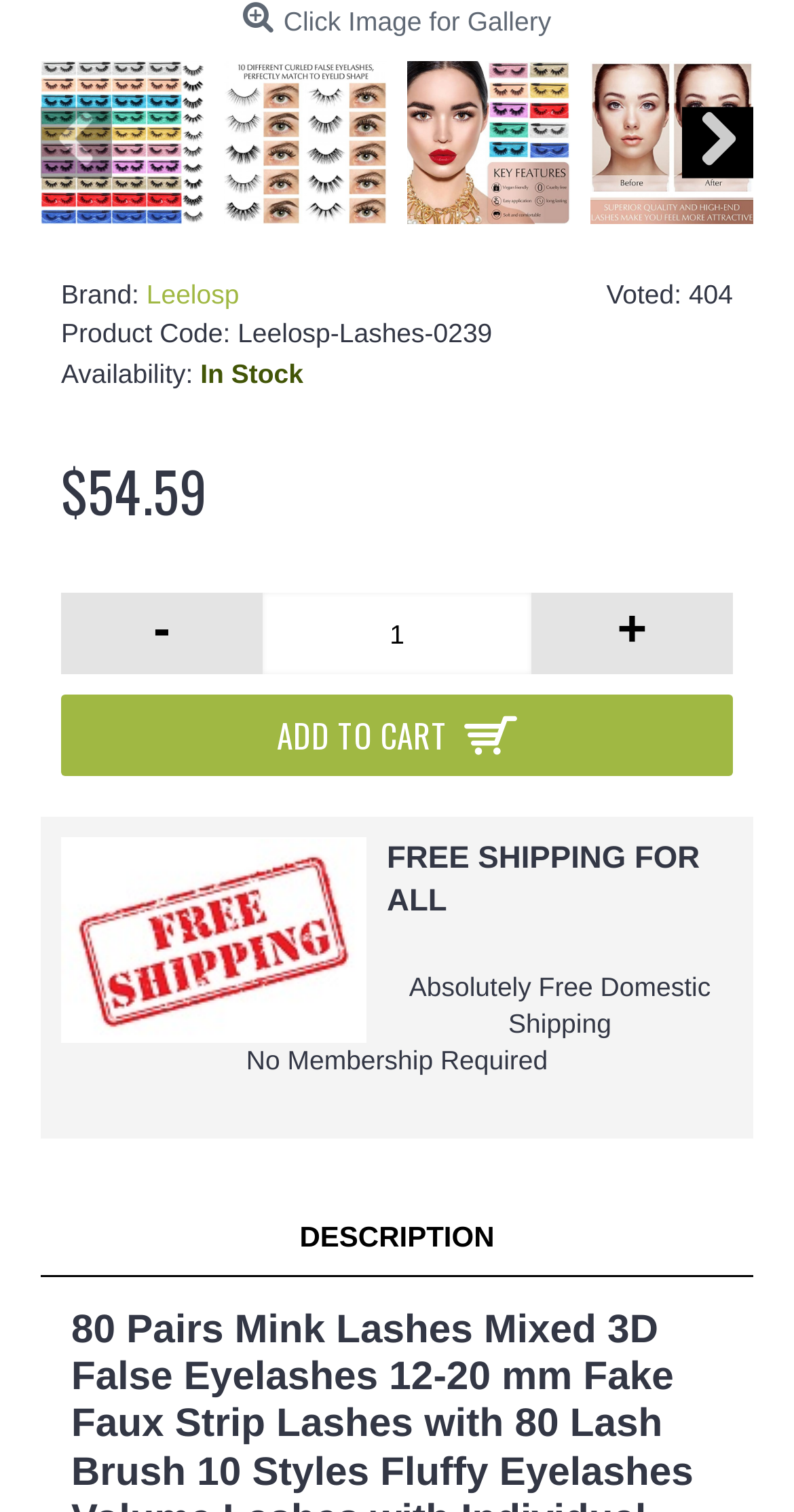What is the shipping policy?
Using the information from the image, give a concise answer in one word or a short phrase.

Free Domestic Shipping